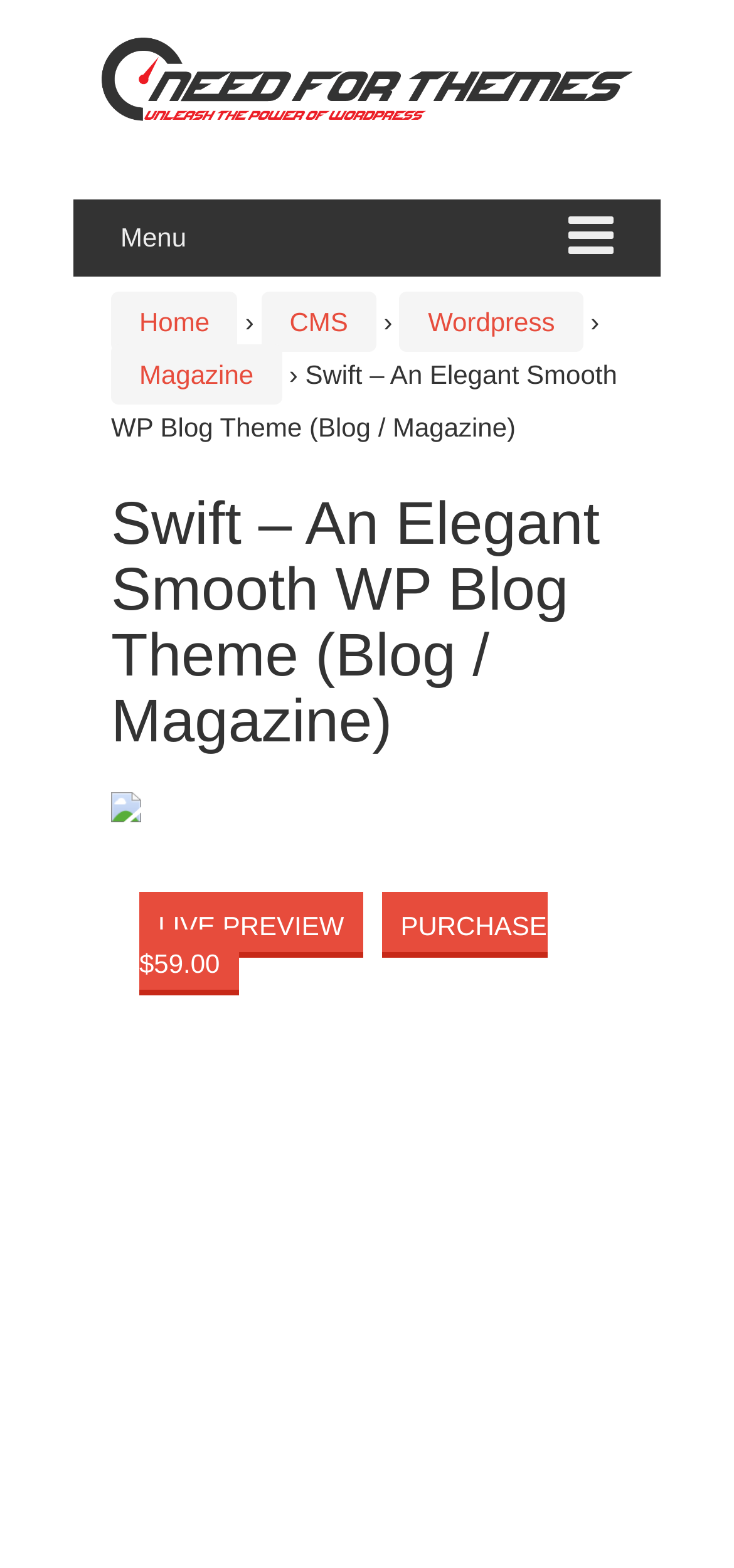What is the price of the theme? Look at the image and give a one-word or short phrase answer.

$59.00